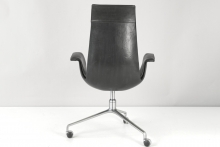Explain in detail what you see in the image.

This image features a sleek, high-backed Tulip chair designed by Fabricius and Kastholm, standing on a polished chrome base with castors. The chair's minimalist design is highlighted by its soft leather upholstery, which exhibits a subtle light patina indicative of its age and quality. Manufactured in Germany circa 1970, it is noted for being in good original condition, with slight signs of wear that lend character. The backrest’s smooth lines and the gracefully curving armrests contribute to its modern aesthetic, while the use of high-quality materials underscores its durability and elegance. The chair has been professionally cleaned and cared for, ensuring it remains a stylish addition to any space.